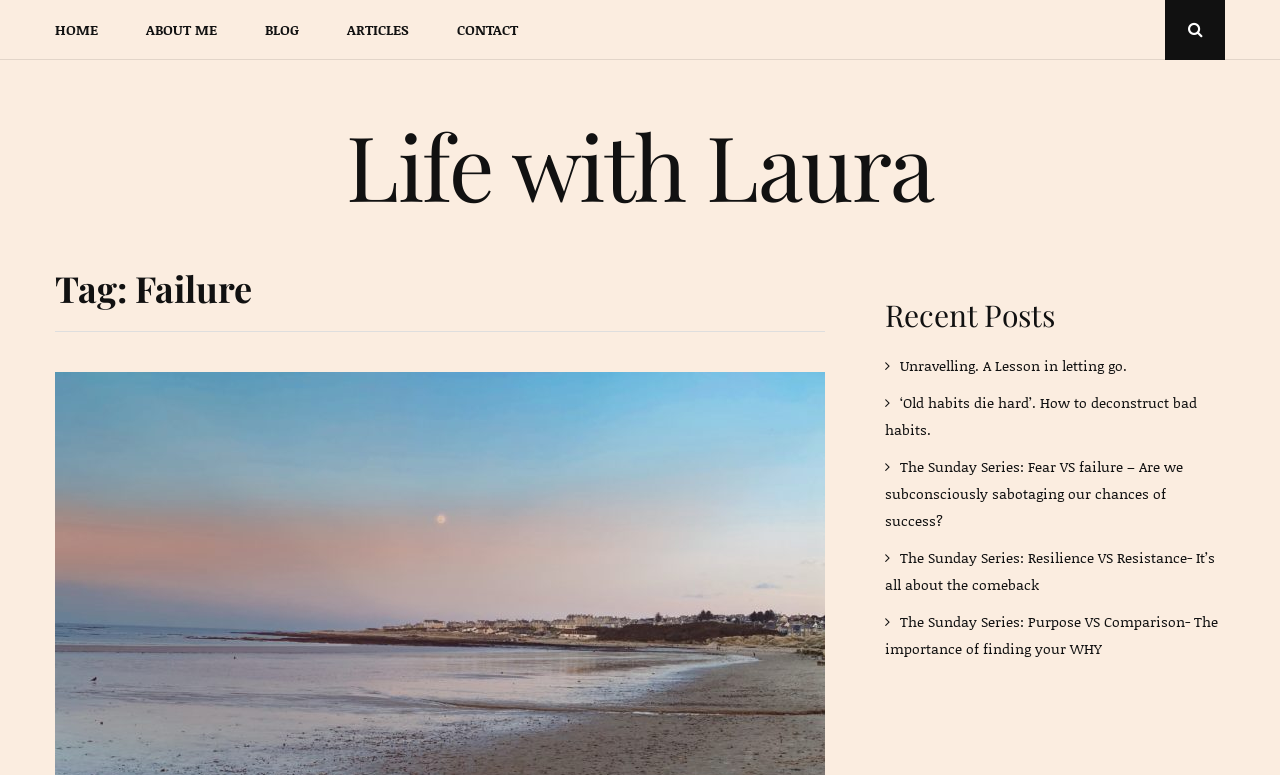What is the purpose of the button on the top right? Examine the screenshot and reply using just one word or a brief phrase.

Open Search Popup